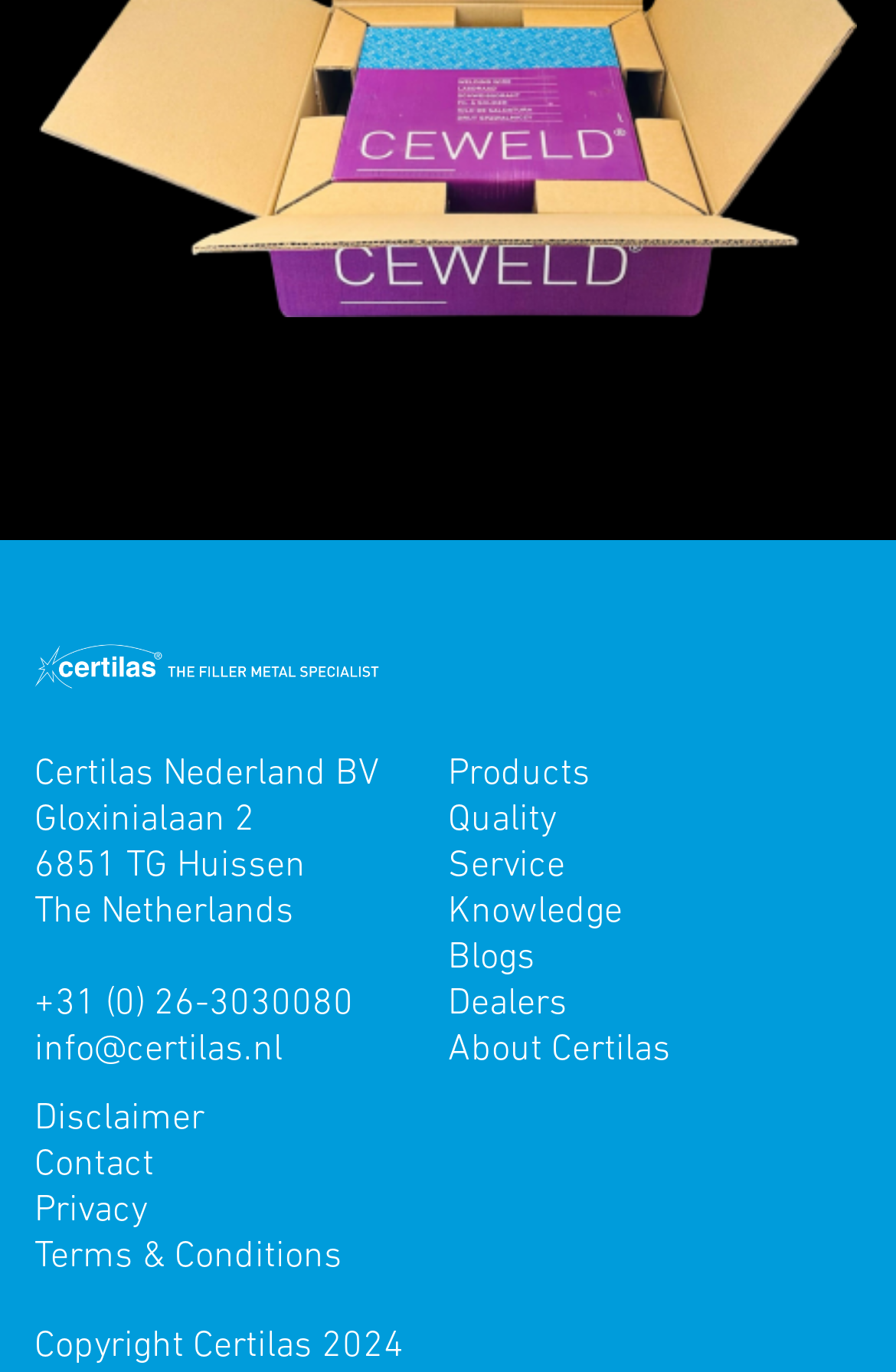Determine the bounding box coordinates for the clickable element to execute this instruction: "read disclaimer". Provide the coordinates as four float numbers between 0 and 1, i.e., [left, top, right, bottom].

[0.038, 0.796, 0.451, 0.829]